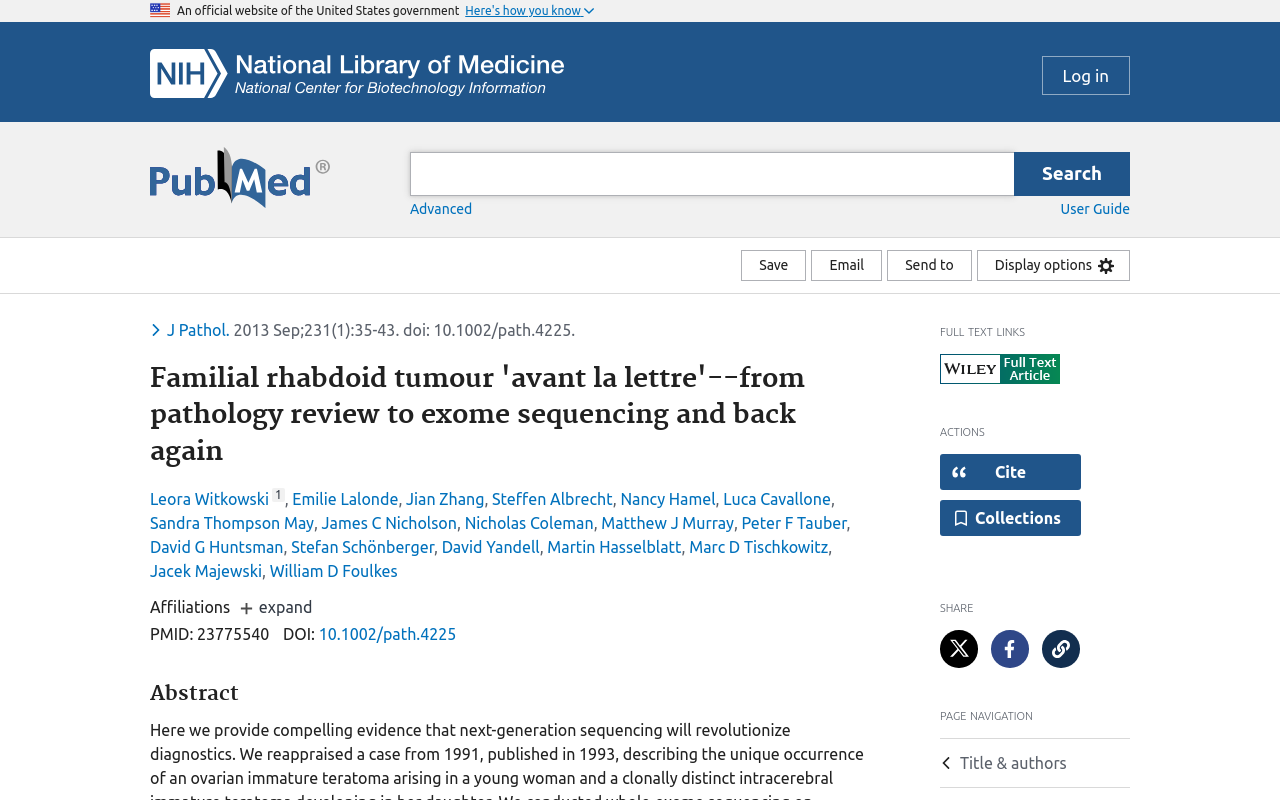Determine the bounding box coordinates of the region to click in order to accomplish the following instruction: "View the abstract". Provide the coordinates as four float numbers between 0 and 1, specifically [left, top, right, bottom].

[0.117, 0.853, 0.68, 0.883]